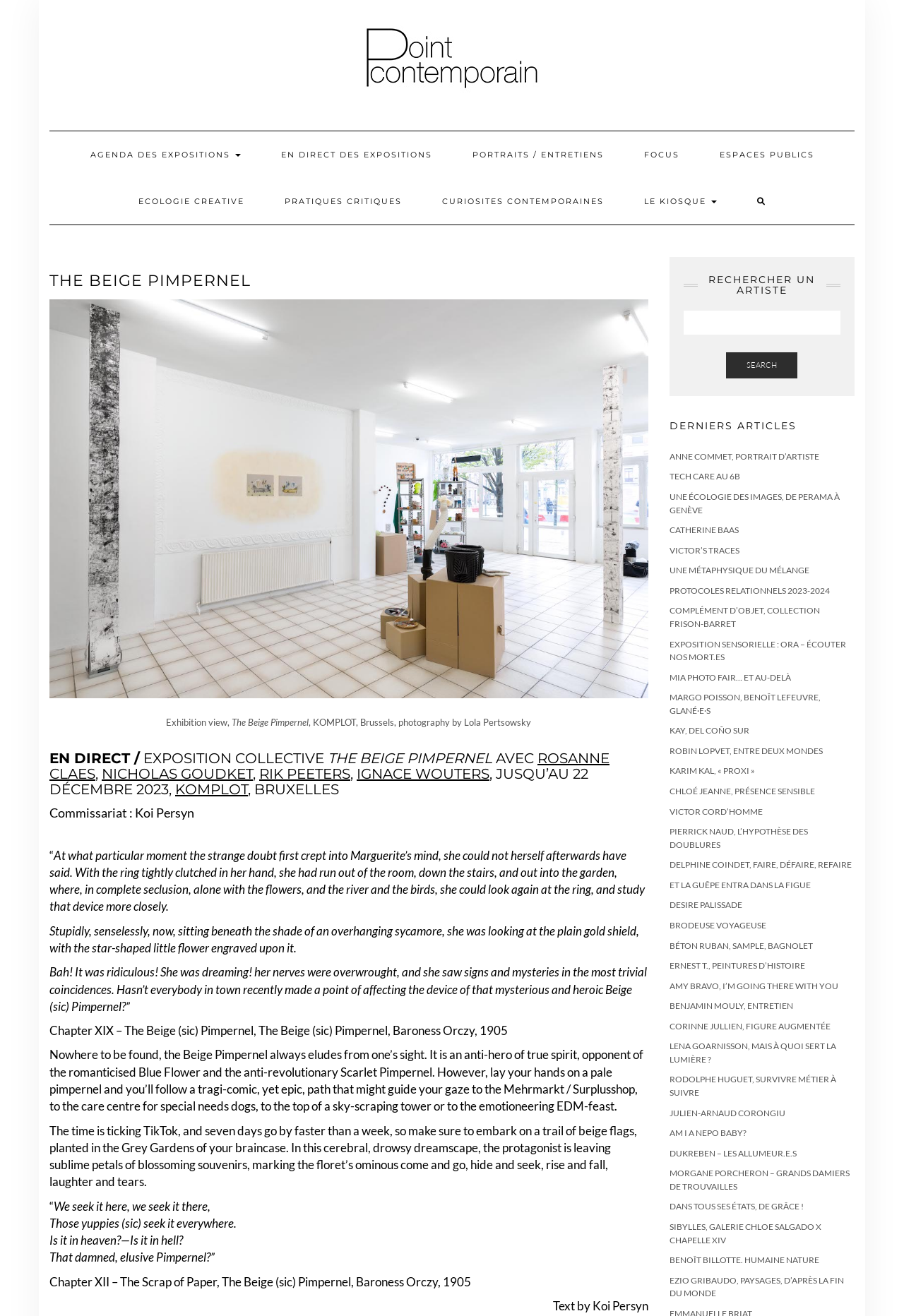Determine the bounding box coordinates for the area that should be clicked to carry out the following instruction: "Read the text by Koi Persyn".

[0.611, 0.987, 0.717, 0.998]